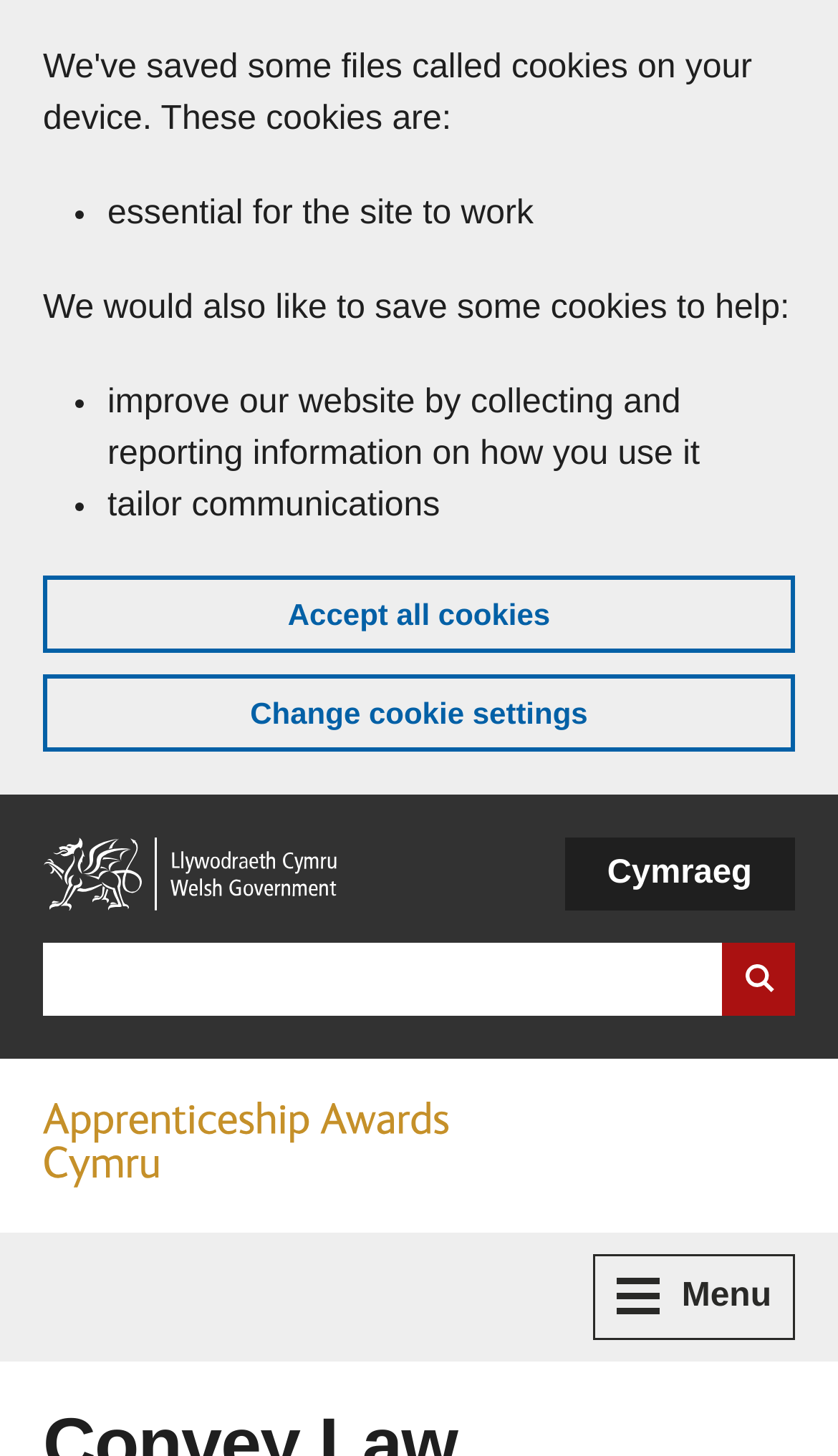Find the bounding box coordinates of the element to click in order to complete this instruction: "learn more about Home Defense". The bounding box coordinates must be four float numbers between 0 and 1, denoted as [left, top, right, bottom].

None